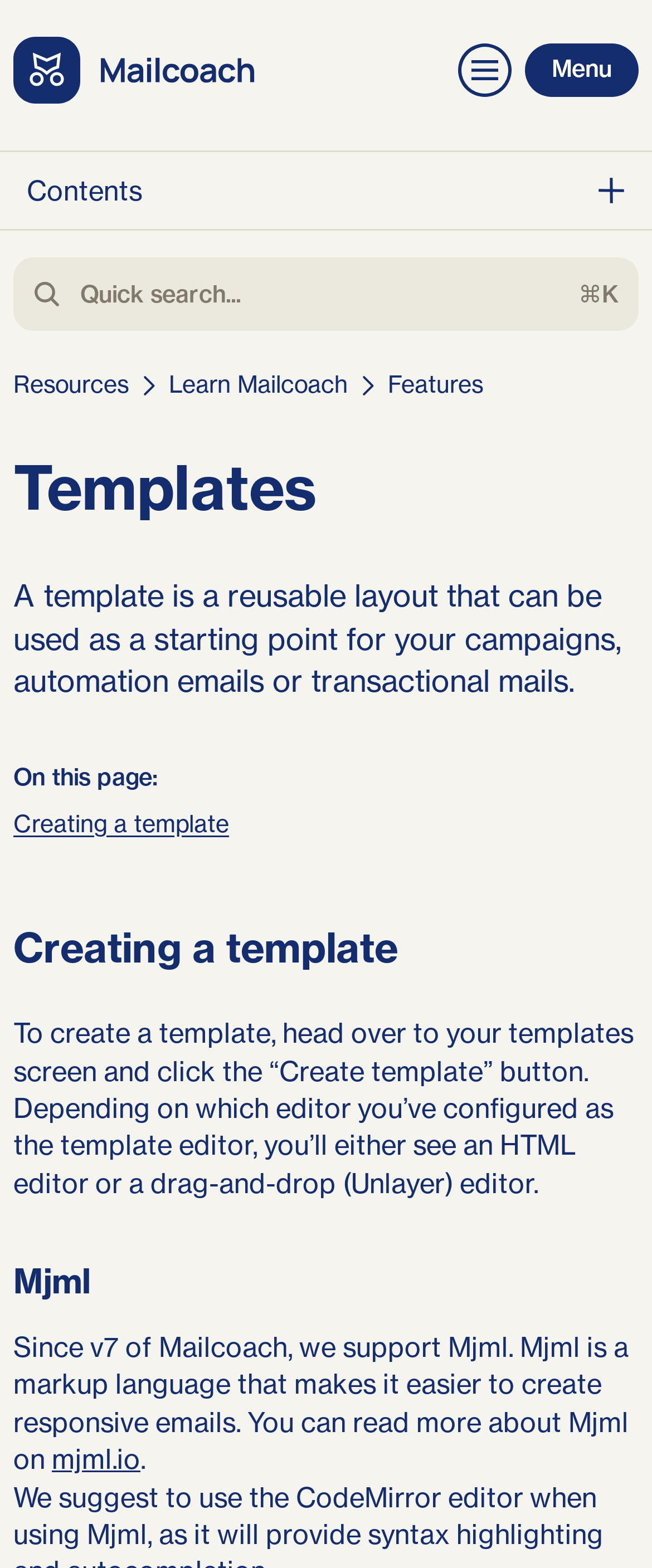Pinpoint the bounding box coordinates of the element that must be clicked to accomplish the following instruction: "Learn about 'Creating a template'". The coordinates should be in the format of four float numbers between 0 and 1, i.e., [left, top, right, bottom].

[0.021, 0.515, 0.351, 0.534]